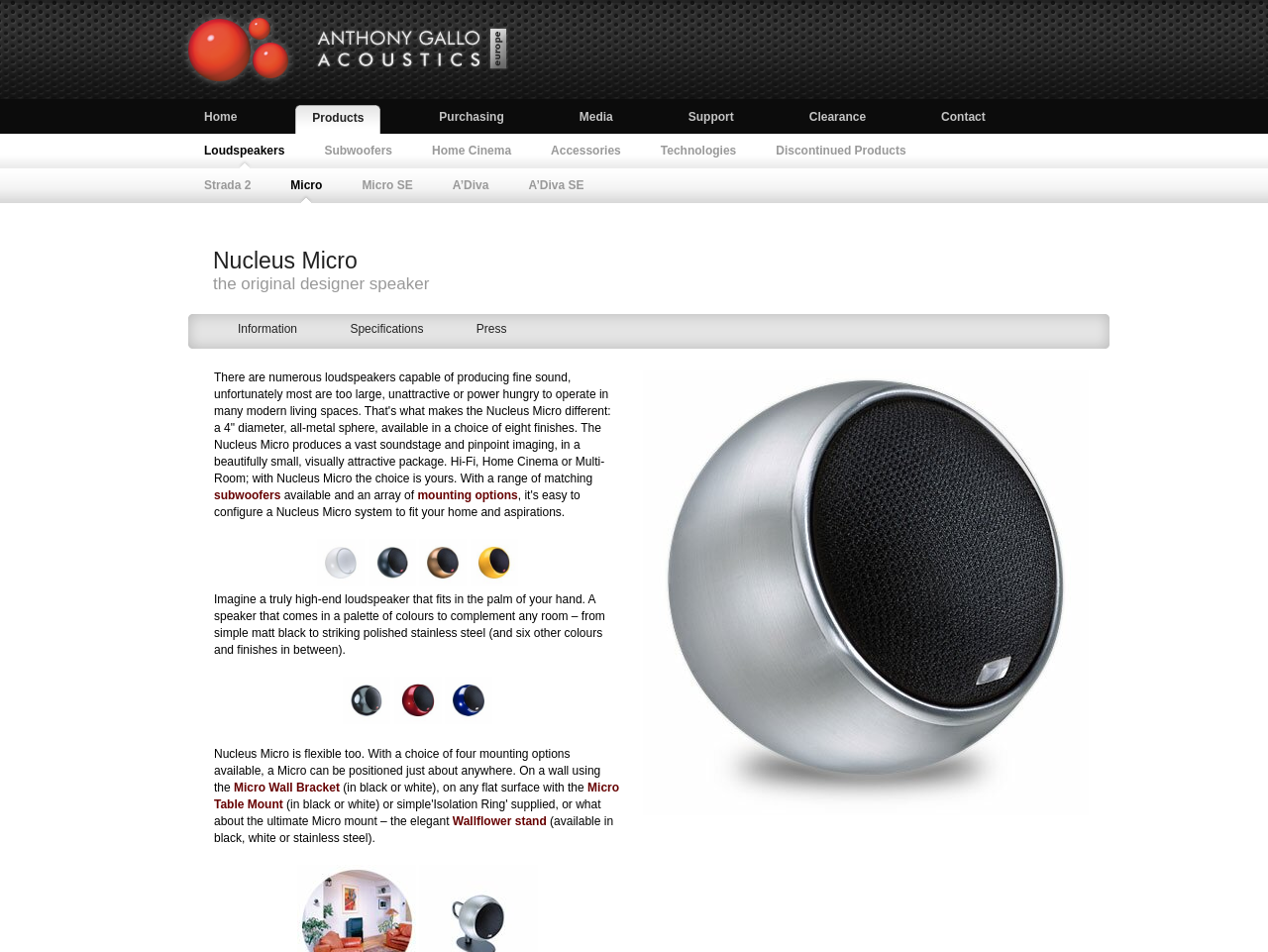What is the purpose of the Wallflower stand?
Please use the visual content to give a single word or phrase answer.

To hold Nucleus Micro